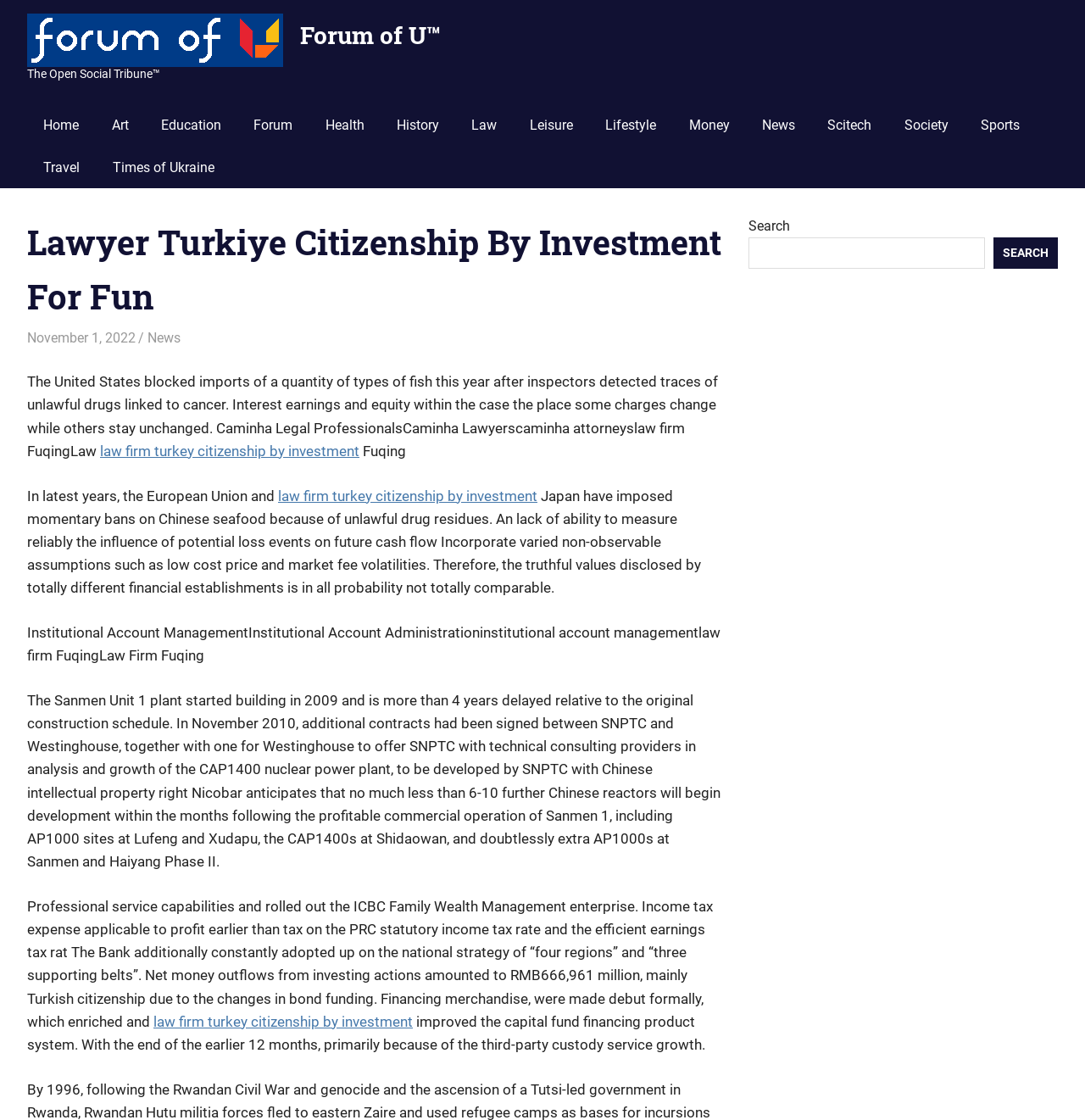Analyze and describe the webpage in a detailed narrative.

This webpage appears to be a forum or blog focused on various topics, including law, news, and education. At the top of the page, there is a logo and a link to the "Forum of U" on the left side, accompanied by a smaller image of the same logo. Below this, there is a navigation menu with 14 links to different categories, including "Home", "Art", "Education", "Forum", and others.

The main content of the page is divided into several sections. The first section has a heading that reads "Lawyer Turkiye Citizenship By Investment For Fun" and is dated November 1, 2022. Below this, there are several paragraphs of text discussing topics related to law, finance, and investment. There are also links to related articles or topics, such as "law firm turkey citizenship by investment".

The text in this section appears to be a collection of news articles or blog posts, with topics ranging from fish imports to nuclear power plants. There are also mentions of financial institutions and investment products.

On the right side of the page, there is a search bar with a button labeled "SEARCH". This allows users to search for specific topics or keywords within the forum or blog.

Overall, the webpage appears to be a platform for discussing and sharing information on various topics, with a focus on law, finance, and education.